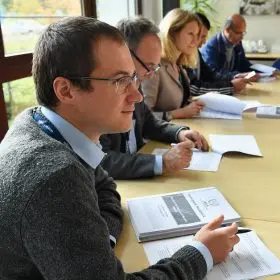Detail the scene shown in the image extensively.

The image depicts a group of professionals engaged in a training course setting. A young man in a gray sweater is seated at a table, attentively reviewing a document, while others in the background, both men and women, are also occupied with their own materials. The scene suggests a collaborative learning environment, highlighting the importance of training and development within competitive markets. This image complements the section discussing the competitive nature of the training industry, where companies strive for visibility to attract new customers and provide valuable resources for returning clients, such as Training Managers and HR Departments. The visible engagement of the participants emphasizes the critical role of effective training and the benefits of a strong online presence in this sector.